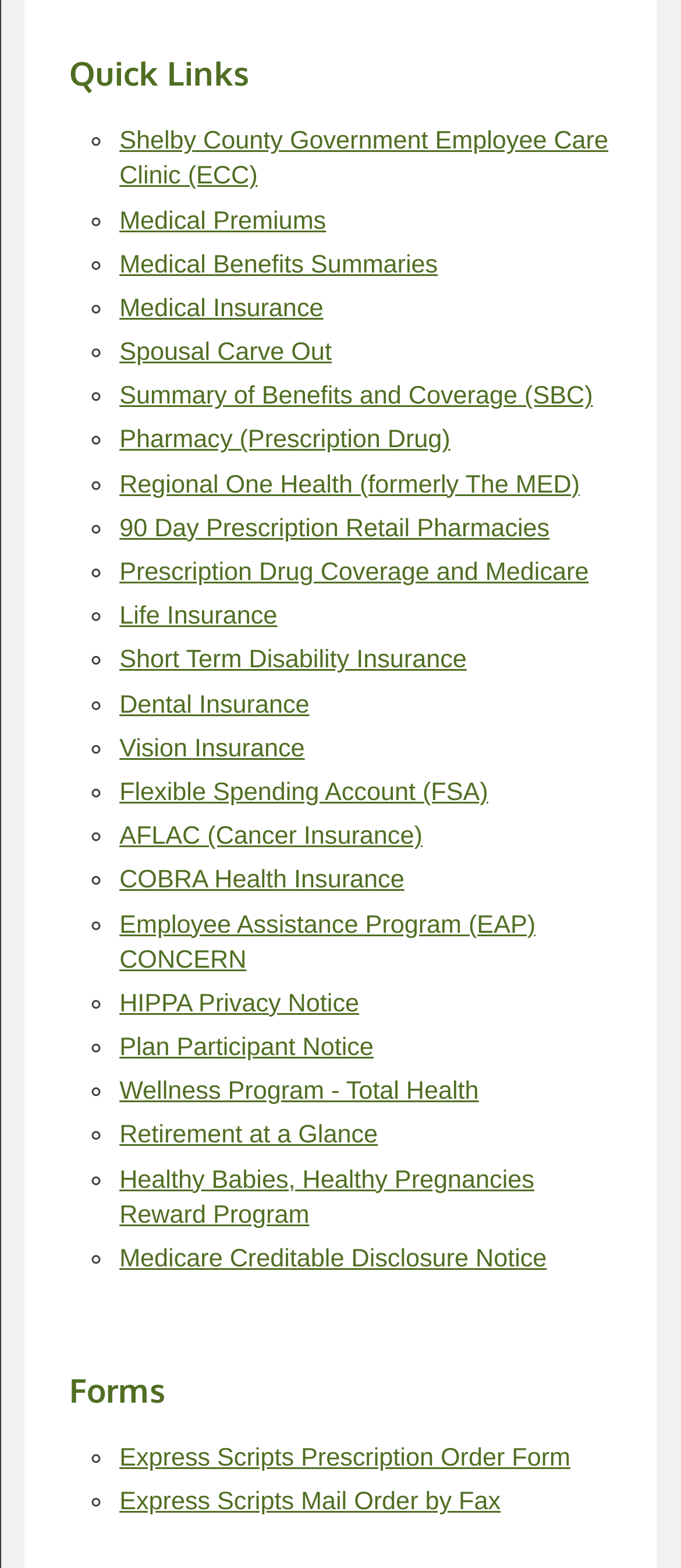Could you determine the bounding box coordinates of the clickable element to complete the instruction: "View Summary of Benefits and Coverage (SBC)"? Provide the coordinates as four float numbers between 0 and 1, i.e., [left, top, right, bottom].

[0.175, 0.244, 0.871, 0.262]